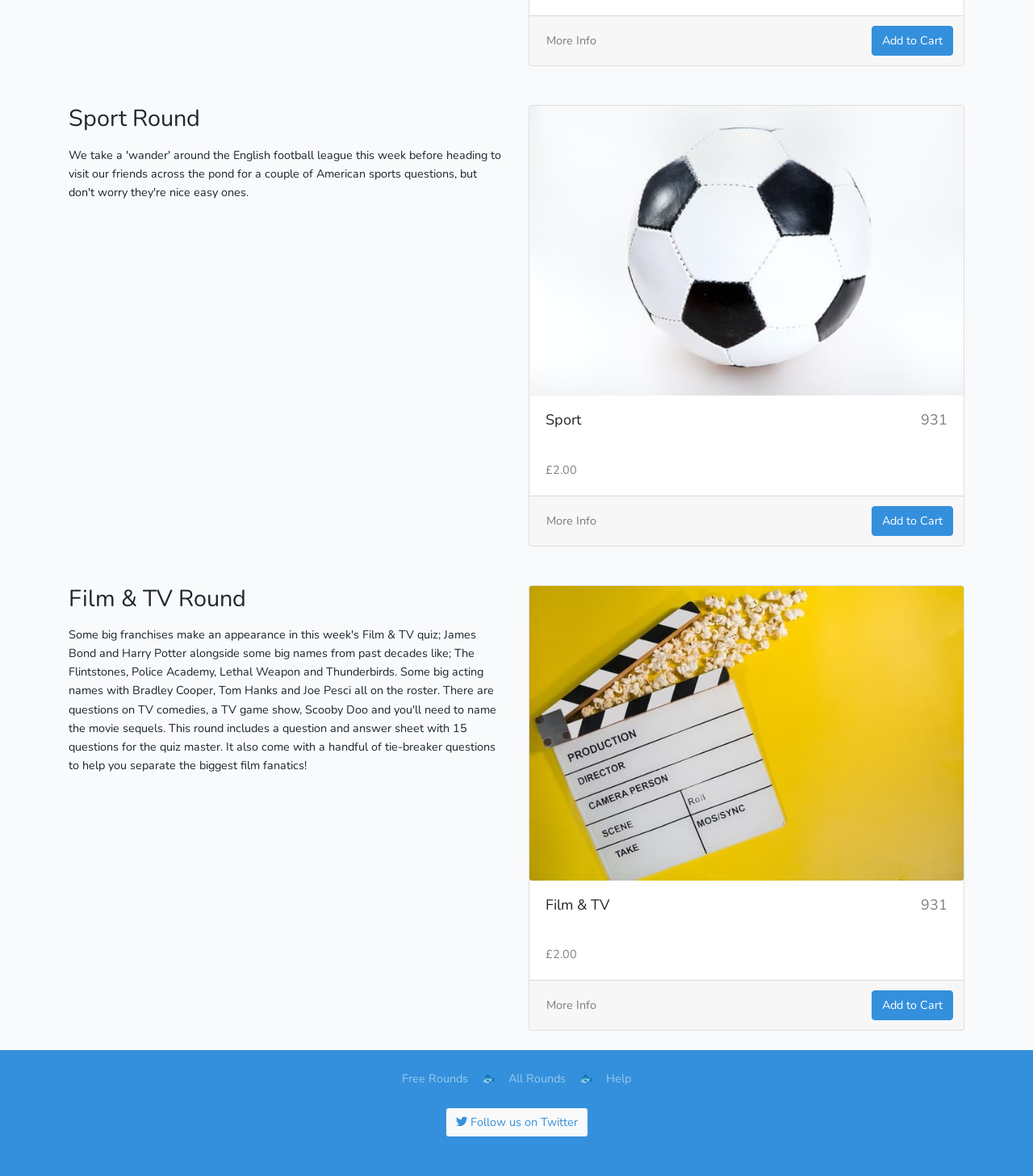Please identify the bounding box coordinates of the element on the webpage that should be clicked to follow this instruction: "View more information about Sport Round". The bounding box coordinates should be given as four float numbers between 0 and 1, formatted as [left, top, right, bottom].

[0.529, 0.027, 0.577, 0.043]